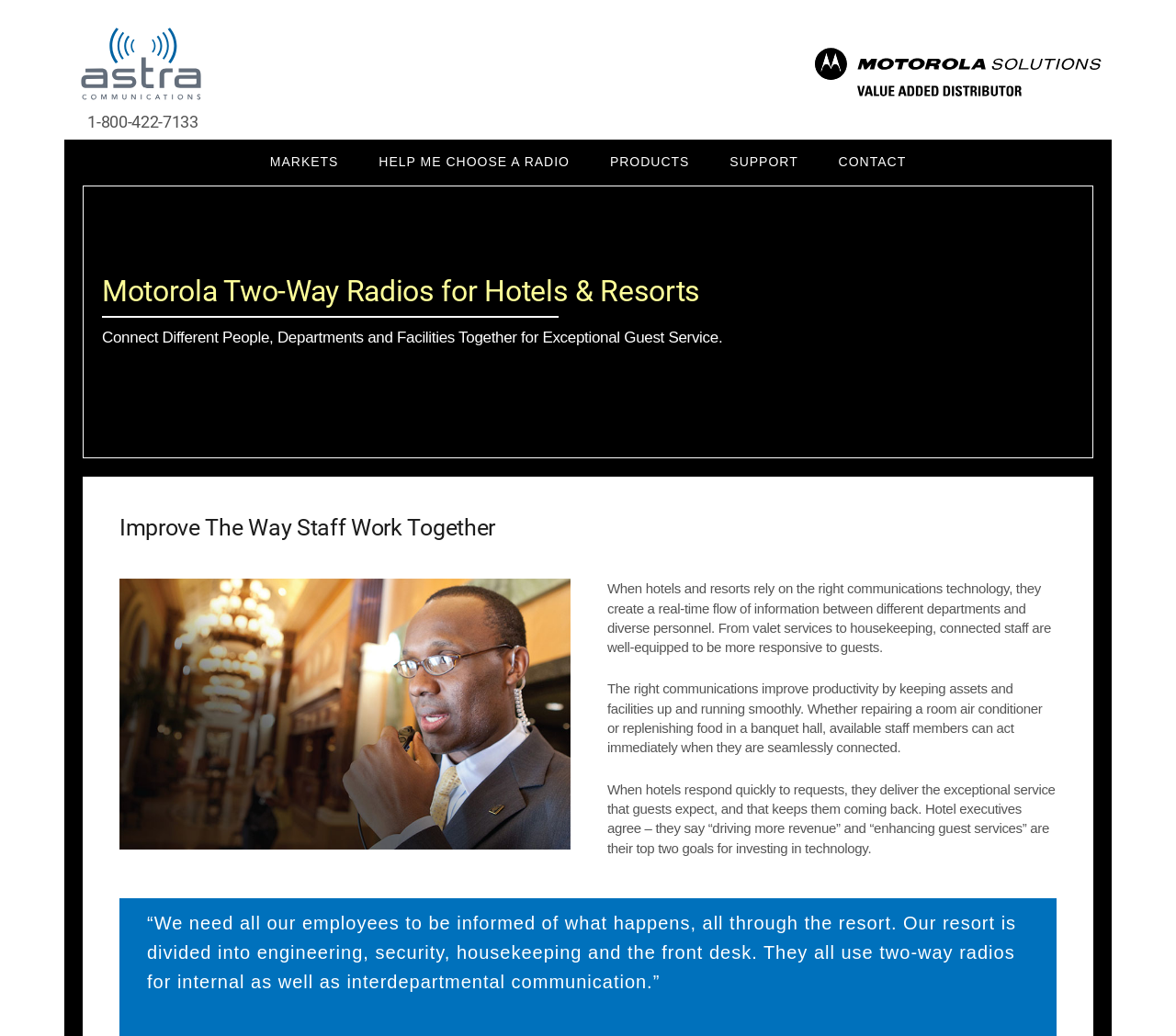Please locate the bounding box coordinates of the region I need to click to follow this instruction: "Contact".

[0.697, 0.135, 0.786, 0.179]